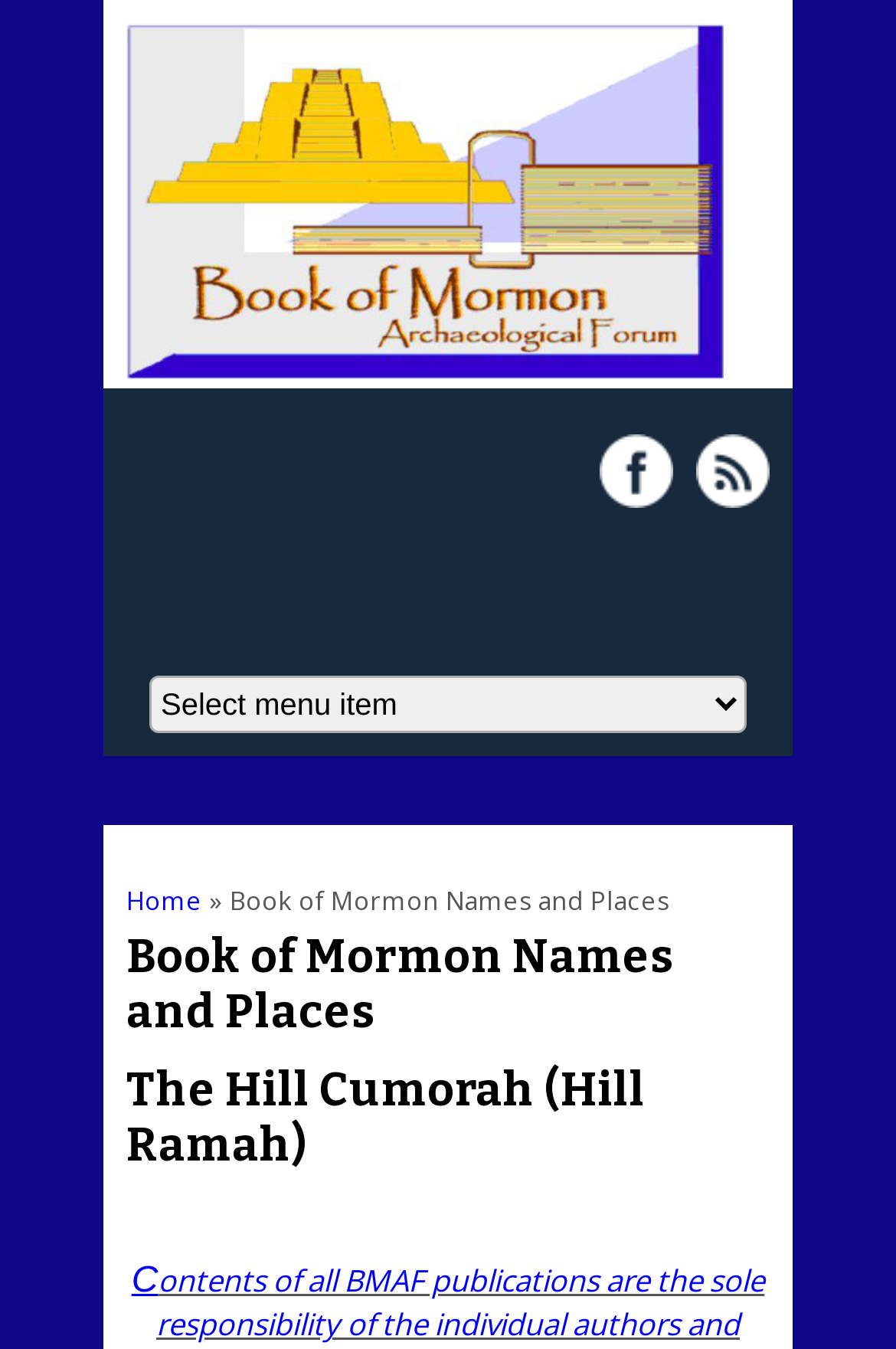Please find and report the primary heading text from the webpage.

Book of Mormon Names and Places